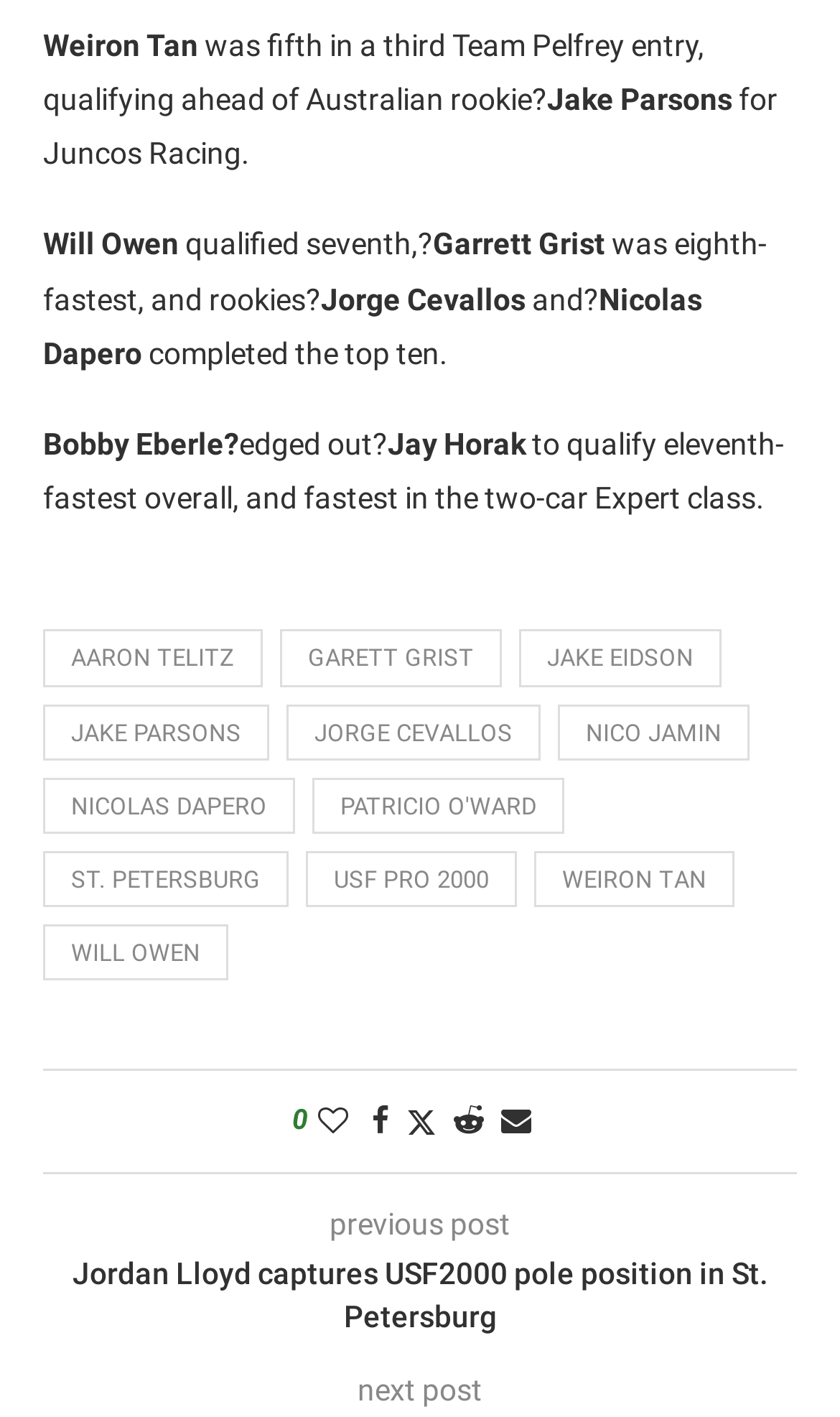Determine the bounding box coordinates for the clickable element required to fulfill the instruction: "View the next post". Provide the coordinates as four float numbers between 0 and 1, i.e., [left, top, right, bottom].

[0.426, 0.968, 0.574, 0.992]